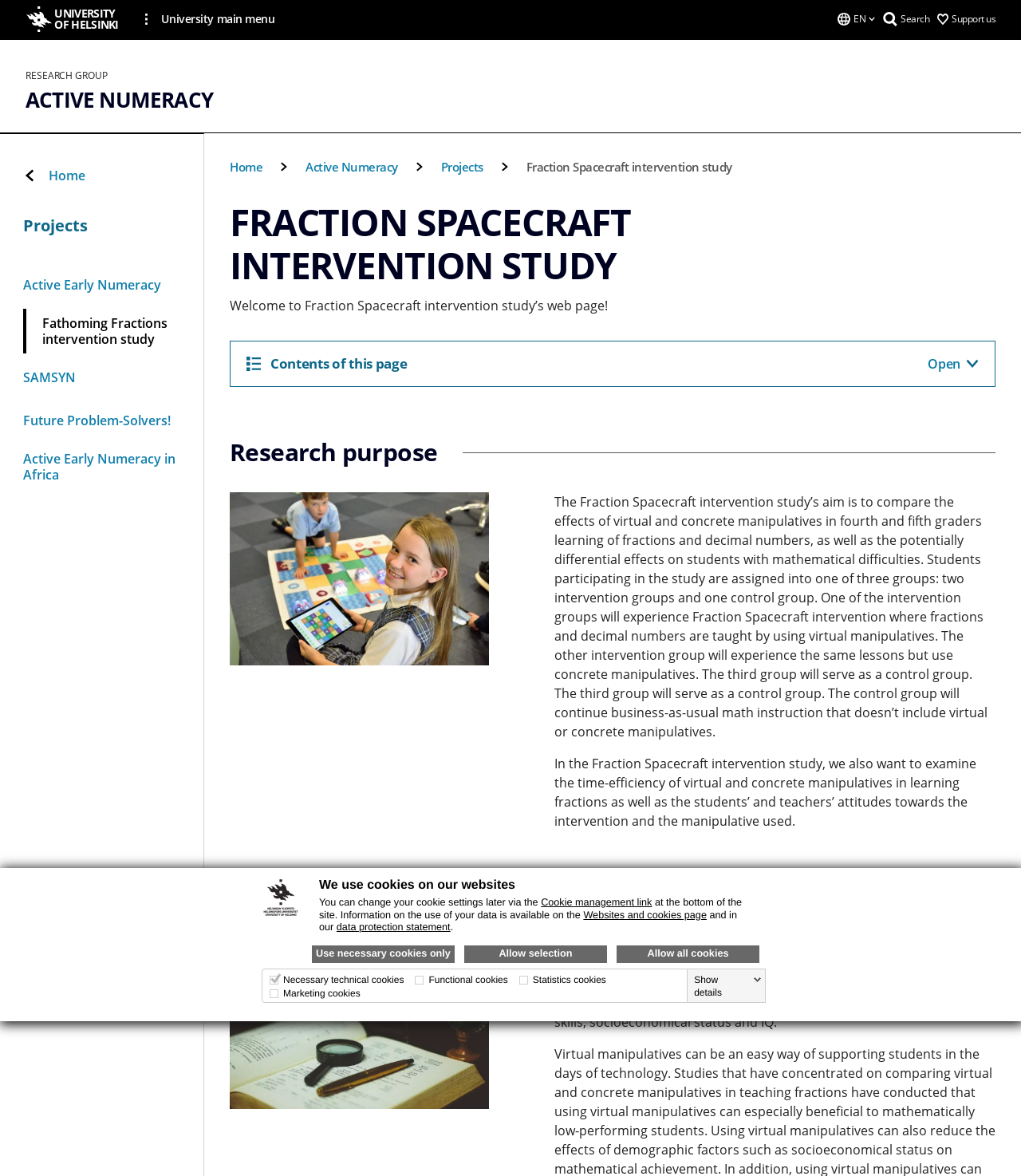Determine the main headline of the webpage and provide its text.

FRACTION SPACECRAFT INTERVENTION STUDY